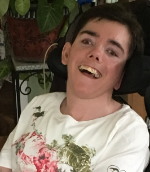Create a detailed narrative of what is happening in the image.

The image captures a joyful moment of Chelsey Elizabeth Smith, a young woman who faced numerous physical and developmental challenges throughout her life. She is shown smiling warmly, showcasing her bright spirit and resilience. Chelsey is seated in a supportive chair, surrounded by a cozy environment adorned with greenery, which symbolizes her connection with nature and the love she received from her family. Her floral-patterned shirt adds a touch of vibrancy, reflecting her lively personality.

This image represents the essence of her life—a life filled with love, supported by her family and caregivers who cherished her deeply. Chelsey's story is one of strength and the impact of unconditional love, as illustrated in the obituary that honors her memory. Despite her limitations, she brought joy and inspiration to those around her, embodying a fighting spirit that resonated with all who knew her.